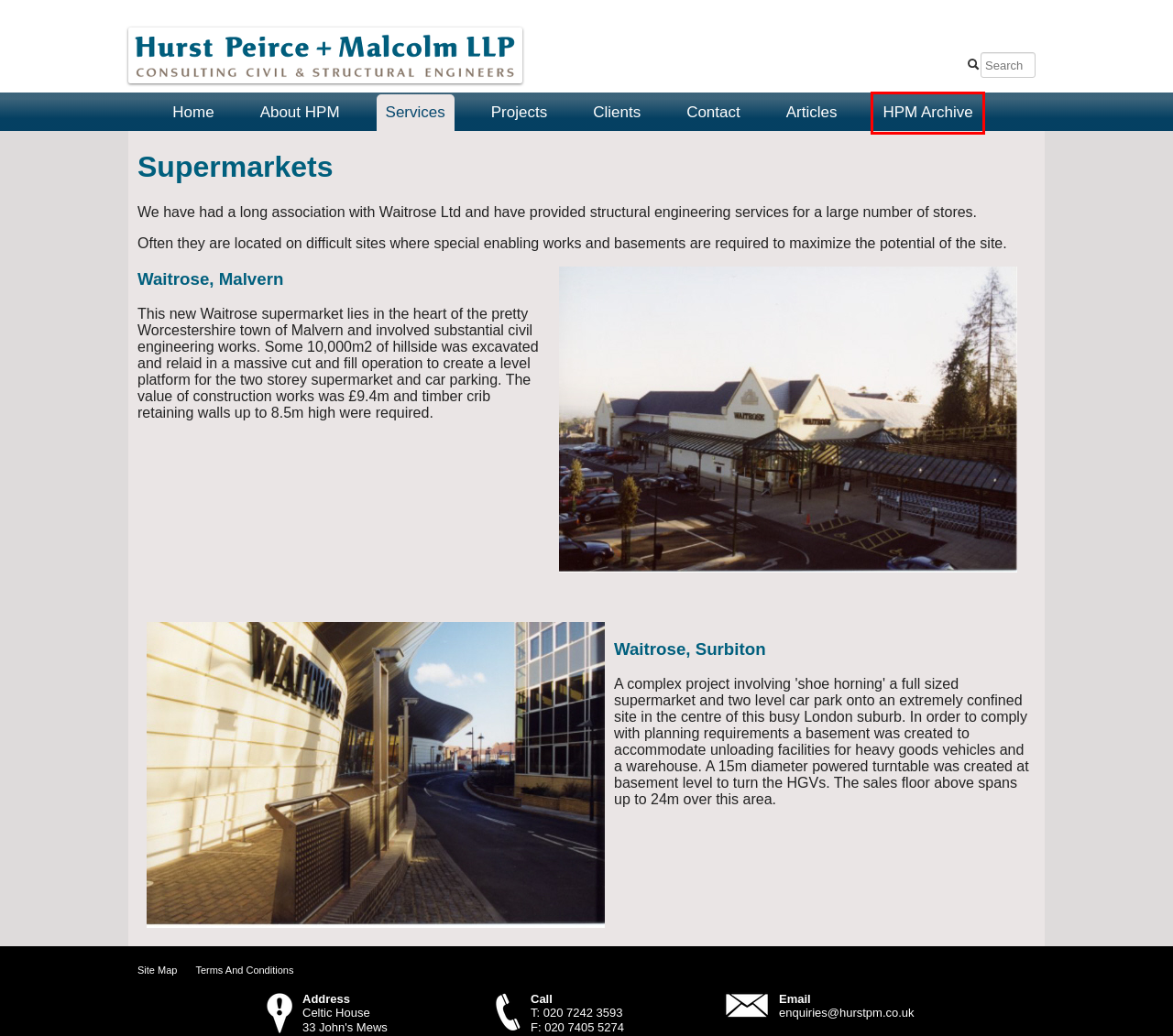Review the webpage screenshot provided, noting the red bounding box around a UI element. Choose the description that best matches the new webpage after clicking the element within the bounding box. The following are the options:
A. Clients - Hurst Peirce + Malcolm
B. HPM Archive - Hurst Peirce + Malcolm
C. Services - Hurst Peirce + Malcolm
D. Terms And Conditions - Hurst Peirce + Malcolm
E. Home - Hurst Peirce + Malcolm
F. Site Map - Hurst Peirce + Malcolm
G. Contact - Hurst Peirce + Malcolm
H. About HPM - Hurst Peirce + Malcolm

B